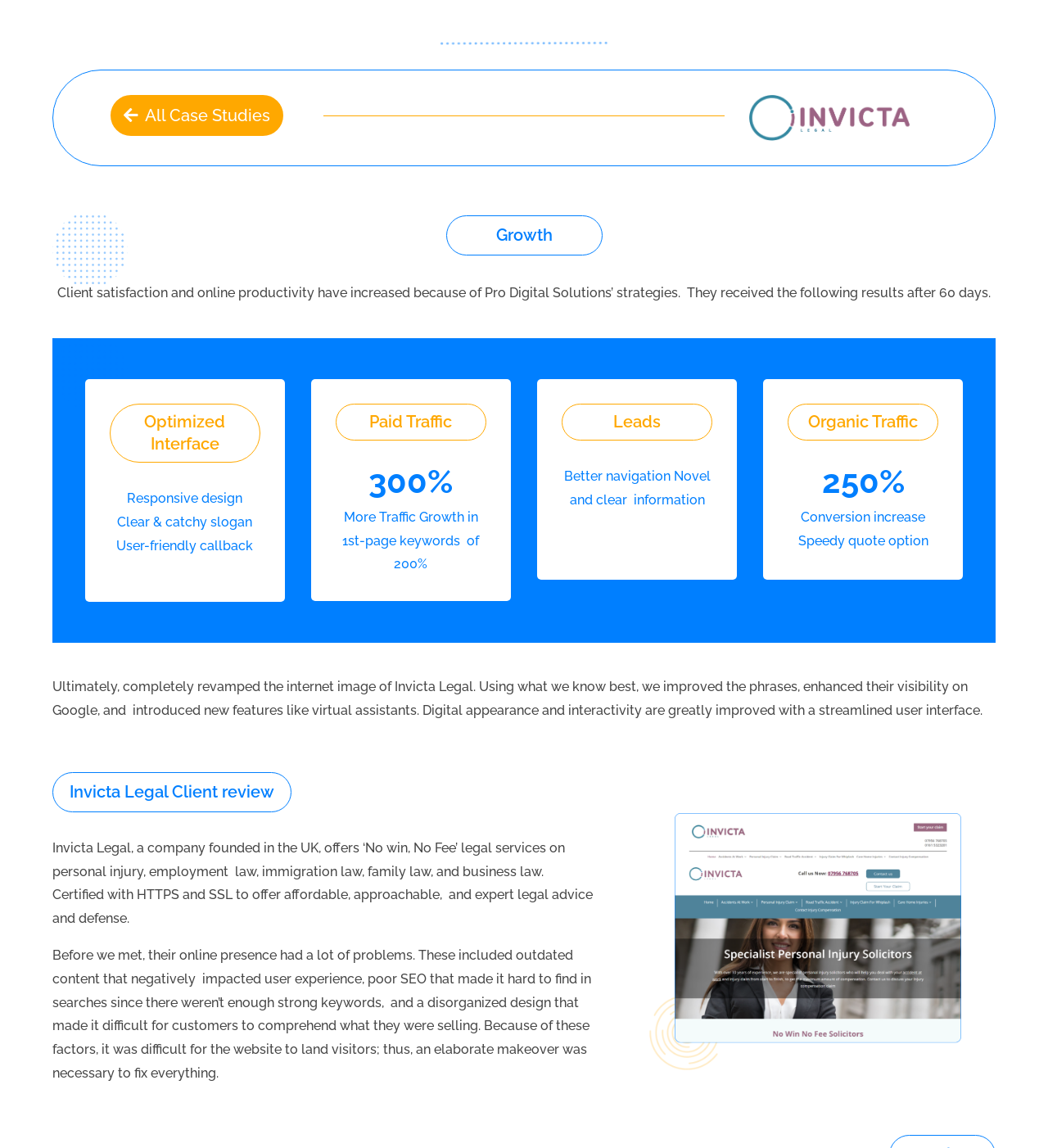Based on the image, provide a detailed response to the question:
What is the design feature mentioned for better navigation?

I found the design feature mentioned for better navigation in the text 'Better navigation Novel and clear information' which is located near the middle of the webpage, below the heading 'Leads'.